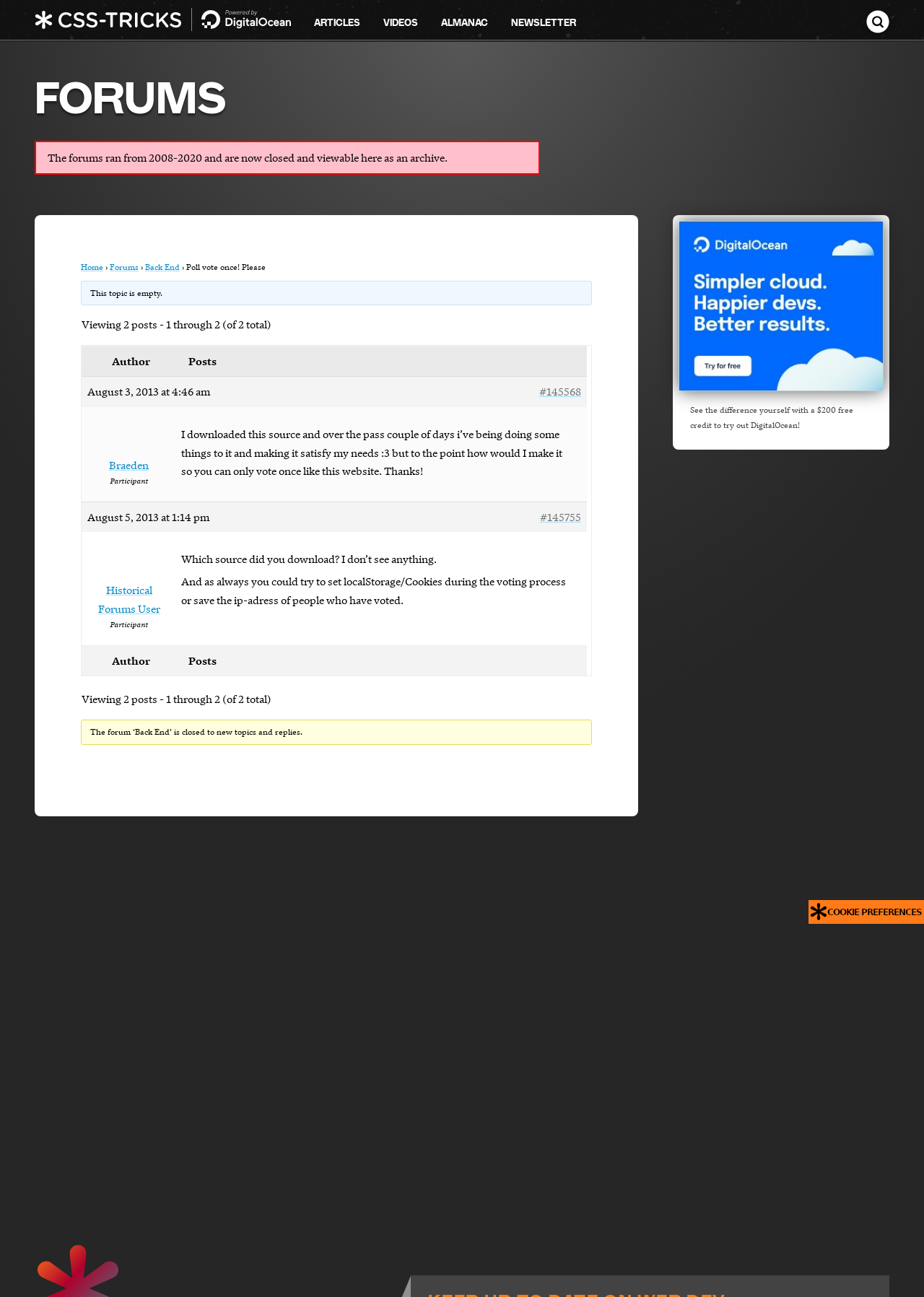Determine the bounding box coordinates of the region I should click to achieve the following instruction: "Click on the 'ARTICLES' link". Ensure the bounding box coordinates are four float numbers between 0 and 1, i.e., [left, top, right, bottom].

[0.327, 0.0, 0.402, 0.03]